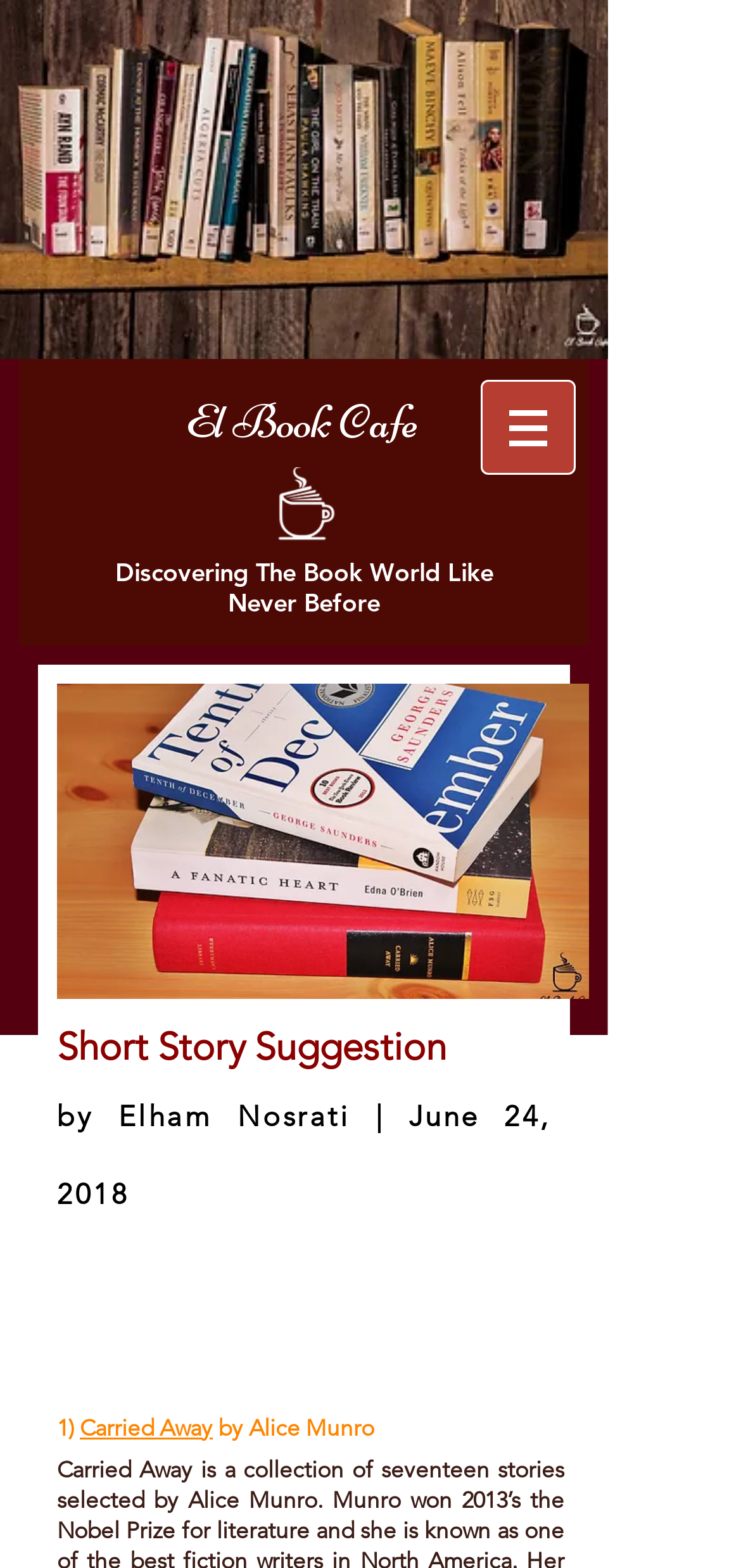What is the date of the short story suggestion?
Based on the image content, provide your answer in one word or a short phrase.

June 24, 2018